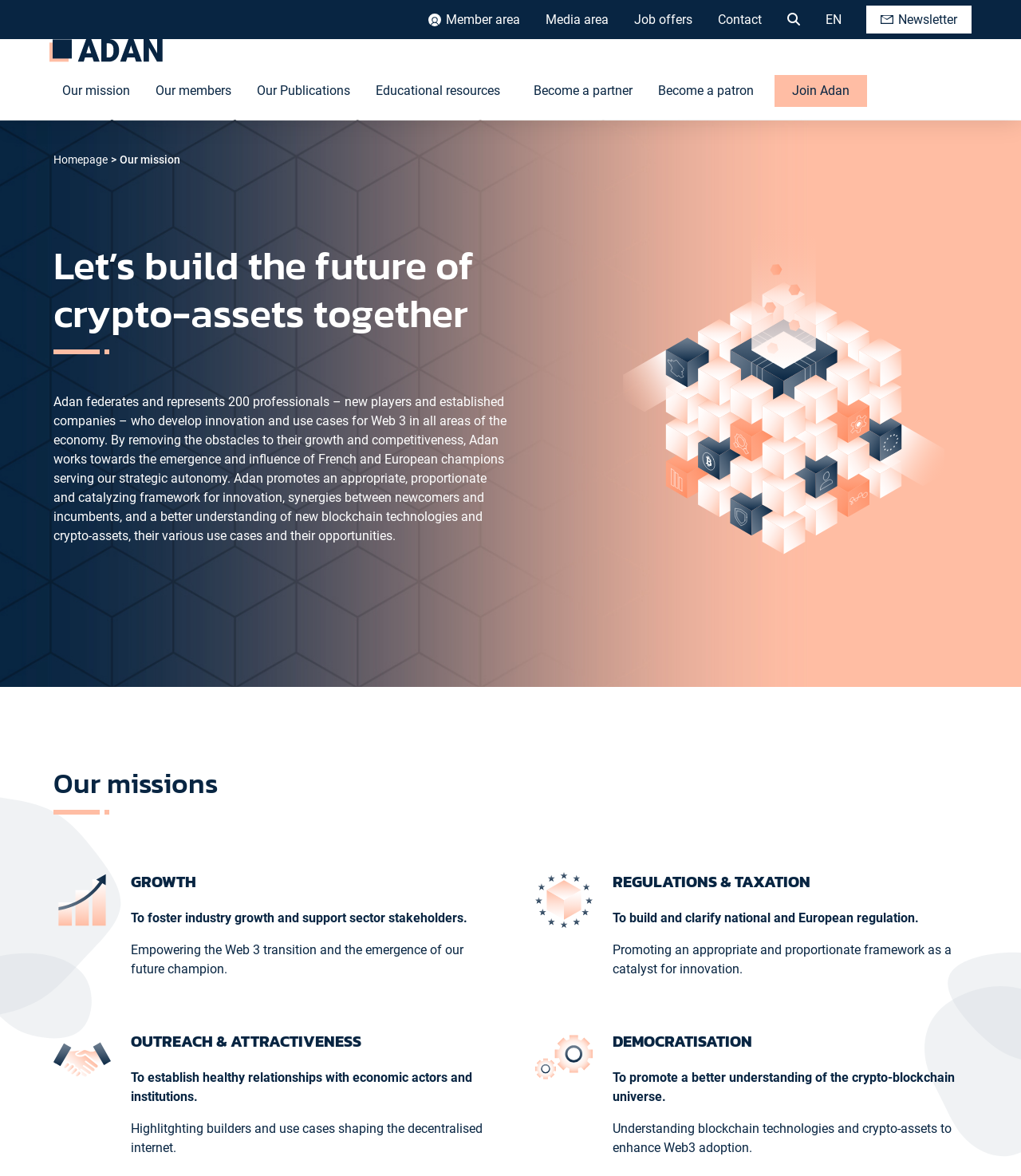Point out the bounding box coordinates of the section to click in order to follow this instruction: "Read about Adan's publications".

[0.247, 0.053, 0.348, 0.102]